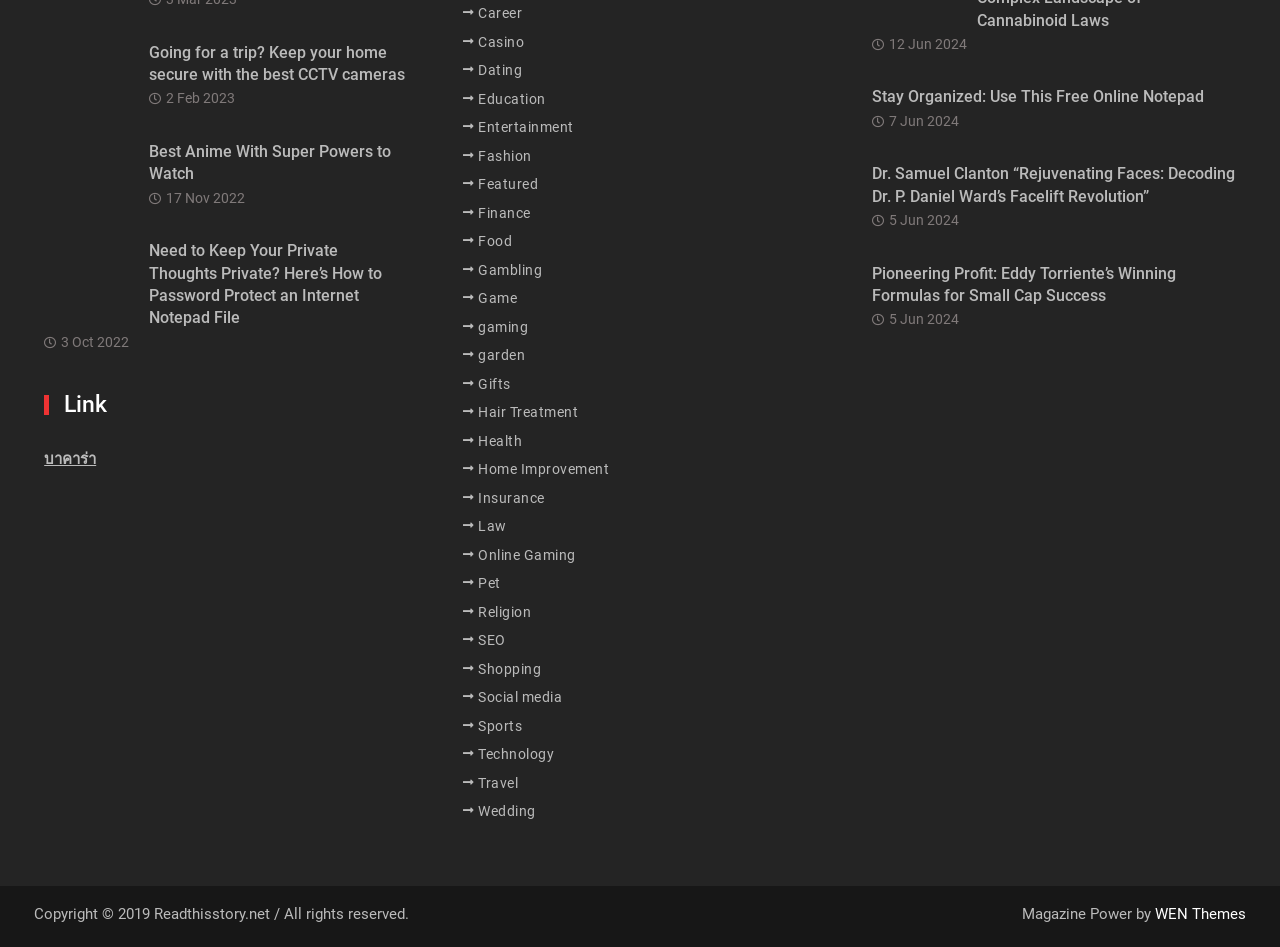Extract the bounding box coordinates for the HTML element that matches this description: "Hair Treatment". The coordinates should be four float numbers between 0 and 1, i.e., [left, top, right, bottom].

[0.373, 0.423, 0.452, 0.449]